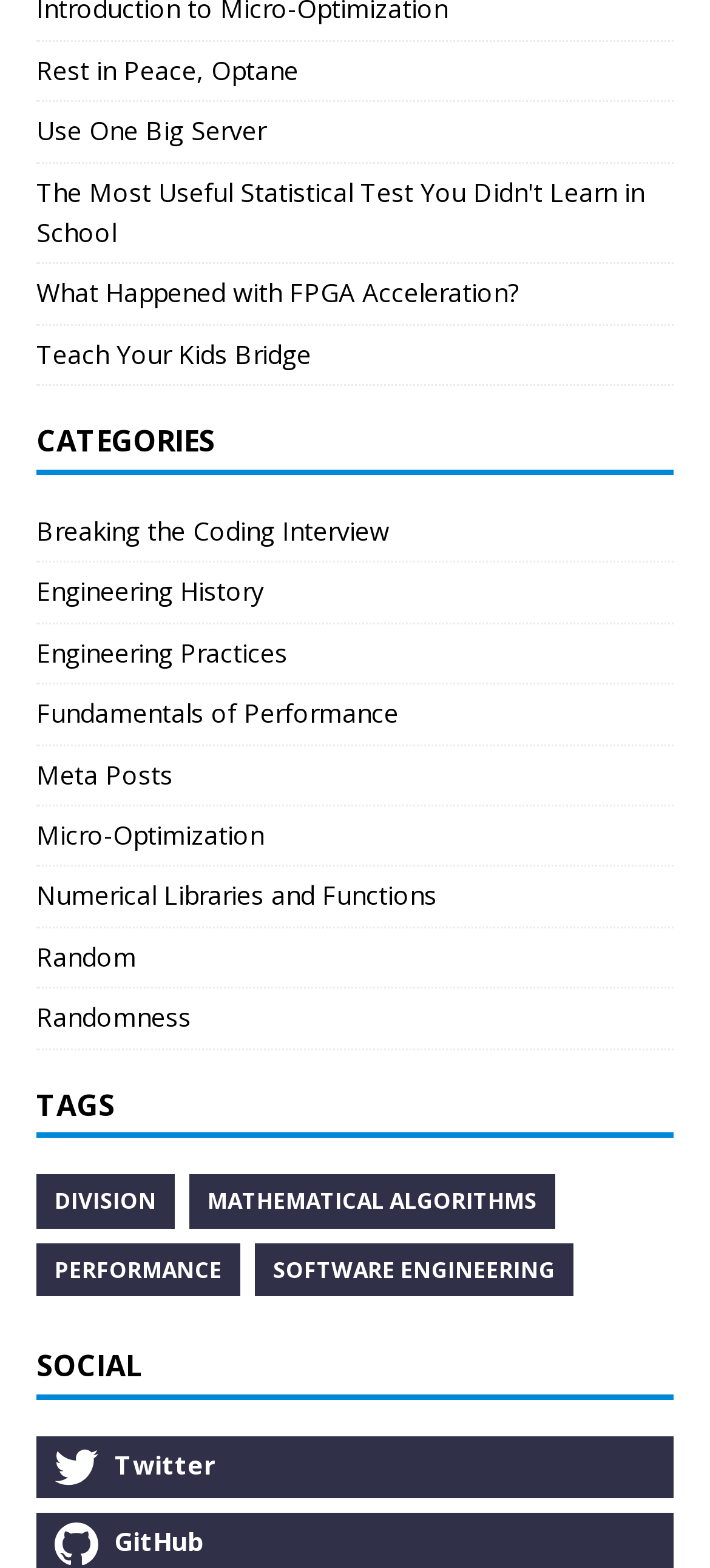Give a one-word or short phrase answer to this question: 
How many tags are listed on the webpage?

3